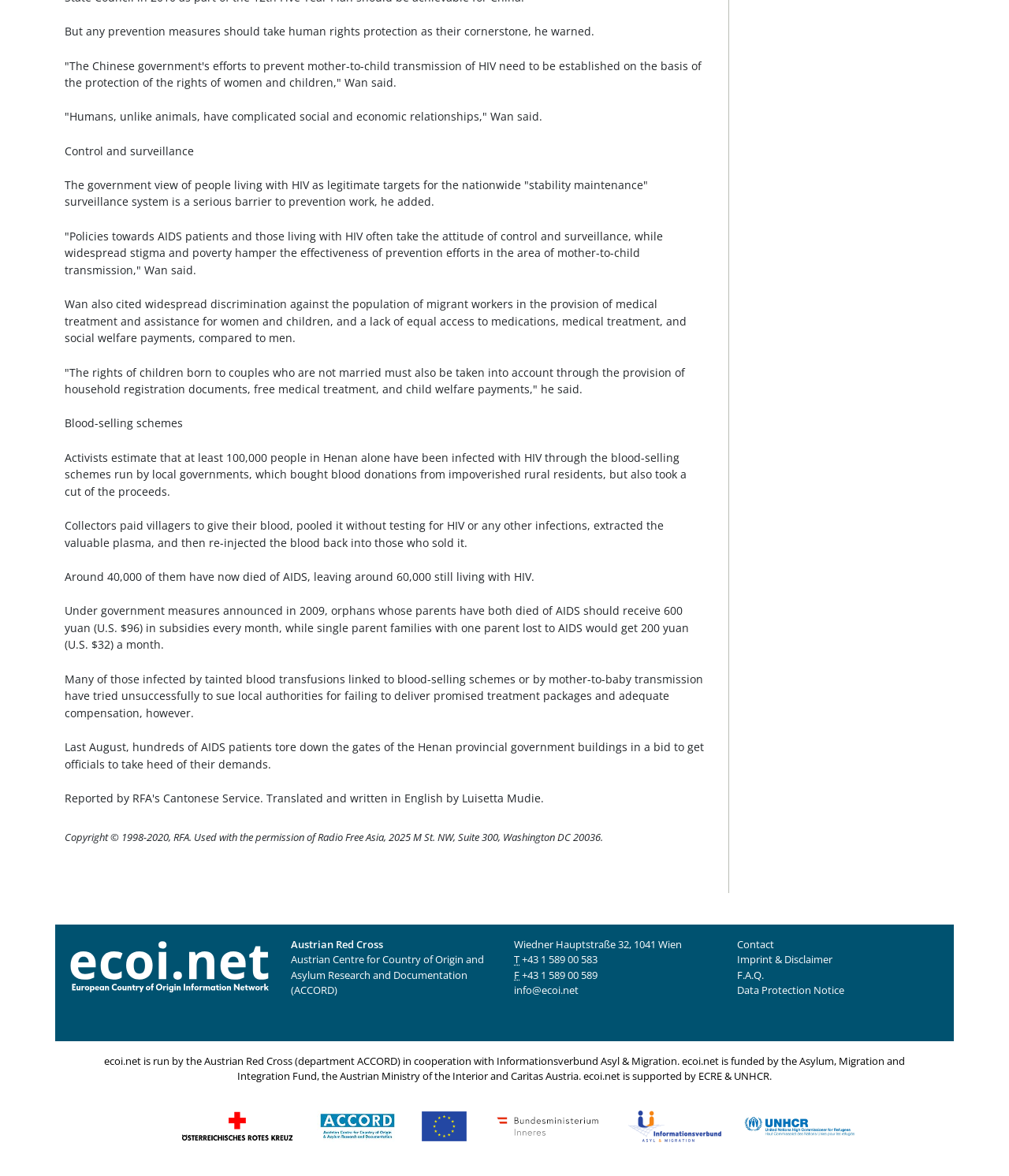What is the estimated number of people infected with HIV in Henan?
Based on the visual details in the image, please answer the question thoroughly.

According to the text, activists estimate that at least 100,000 people in Henan alone have been infected with HIV through the blood-selling schemes run by local governments.